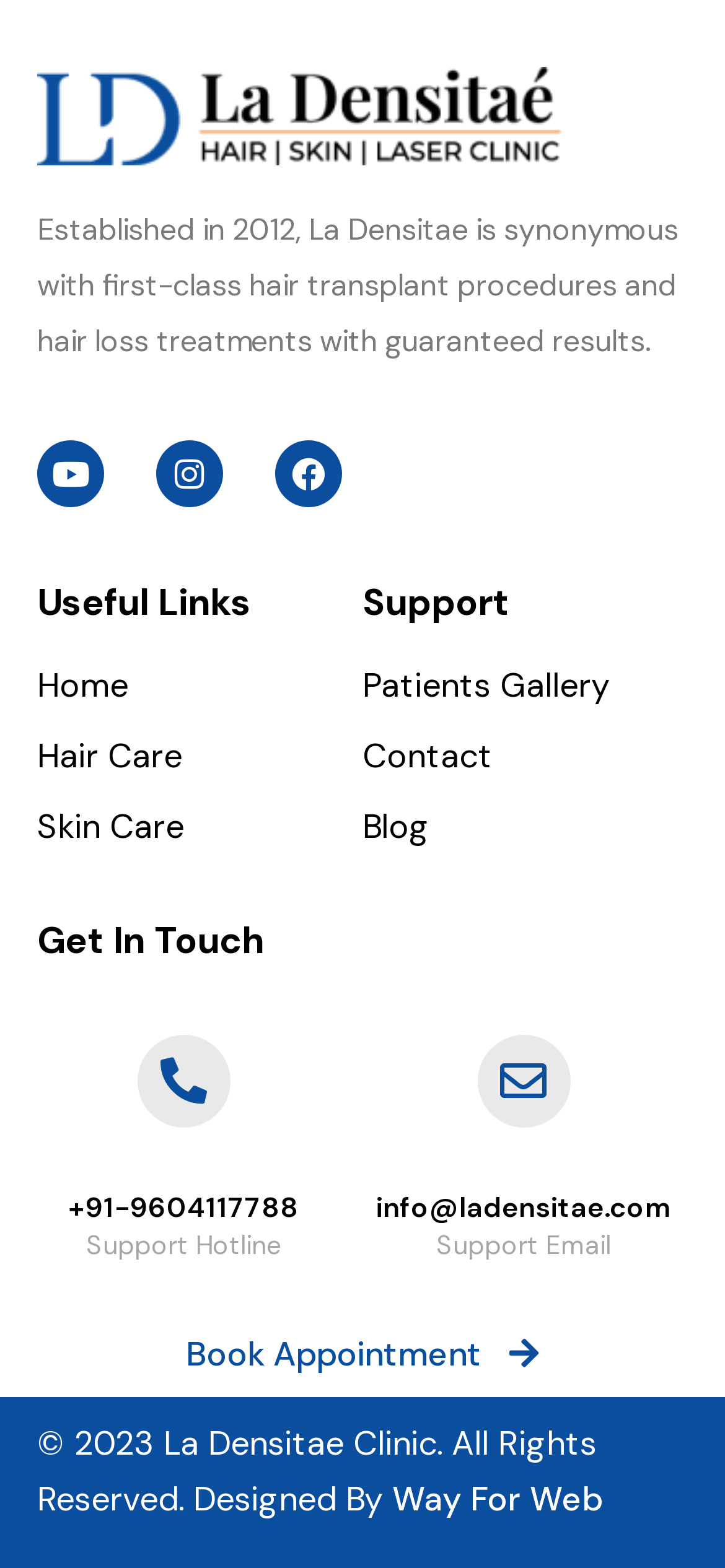Use a single word or phrase to answer the following:
What is the name of the clinic?

La Densitae Clinic